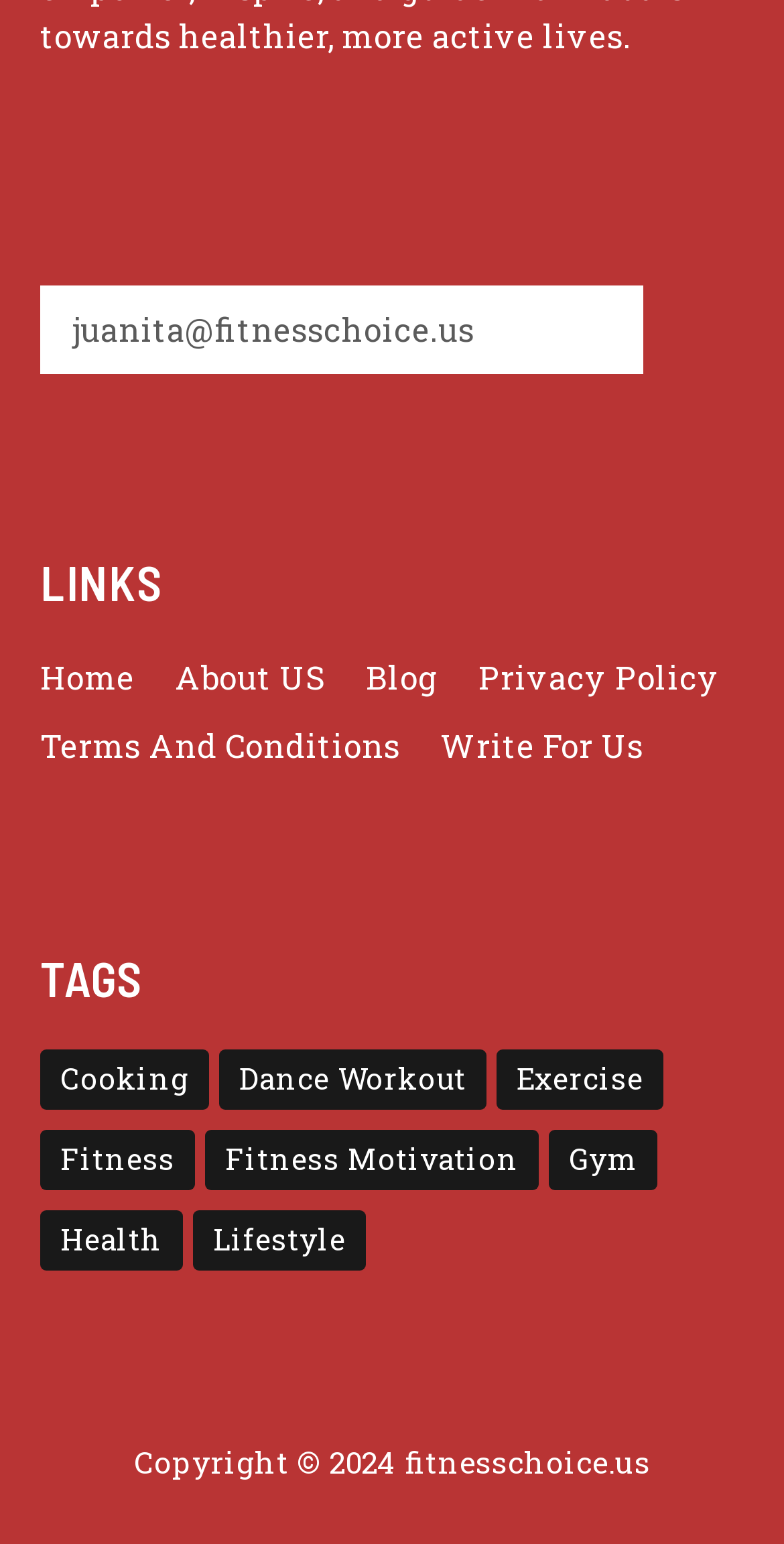Provide a one-word or brief phrase answer to the question:
How many items are categorized under 'Exercise'?

8